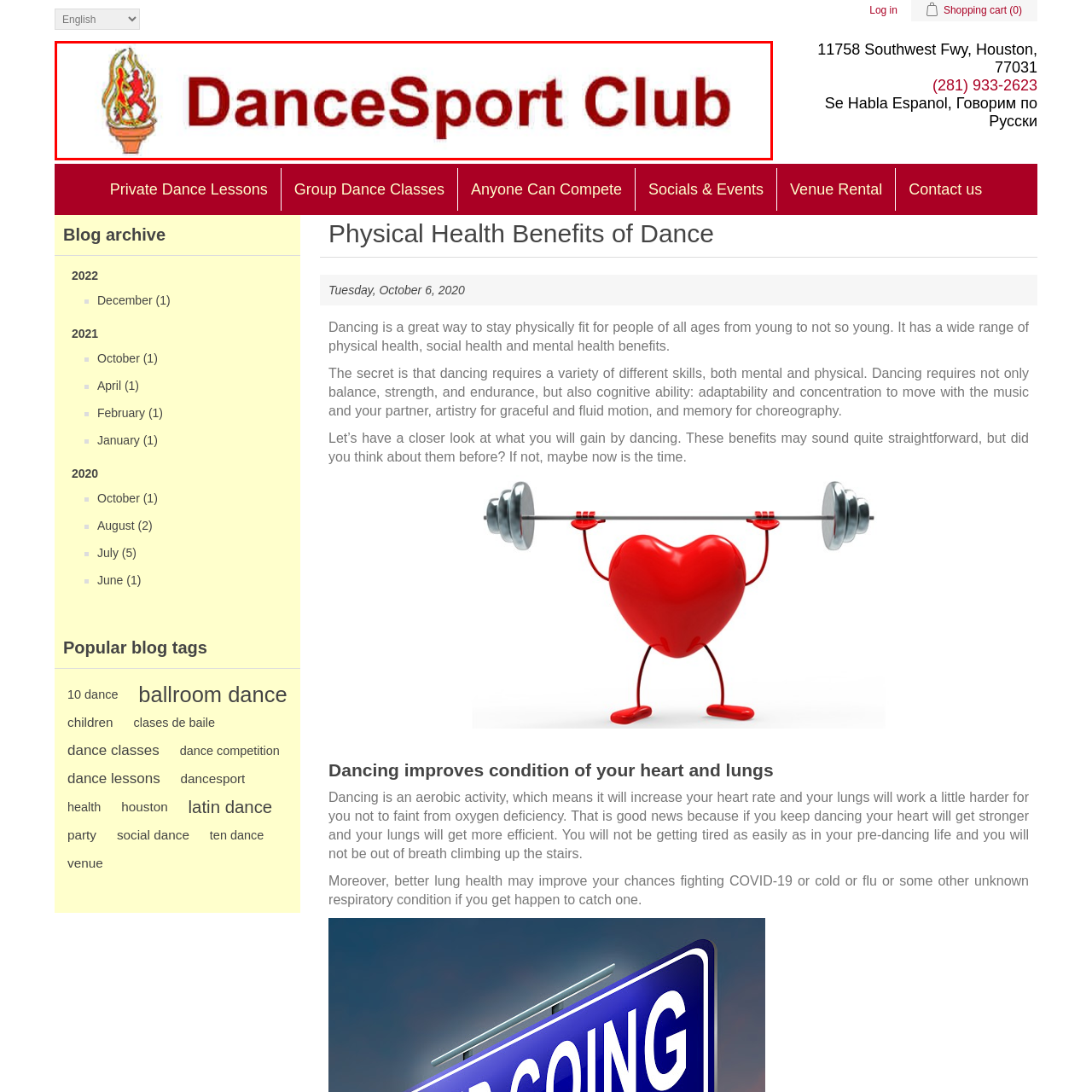Pay attention to the image inside the red rectangle, What is the focus of the DanceSport Club? Answer briefly with a single word or phrase.

Promoting the art of dance